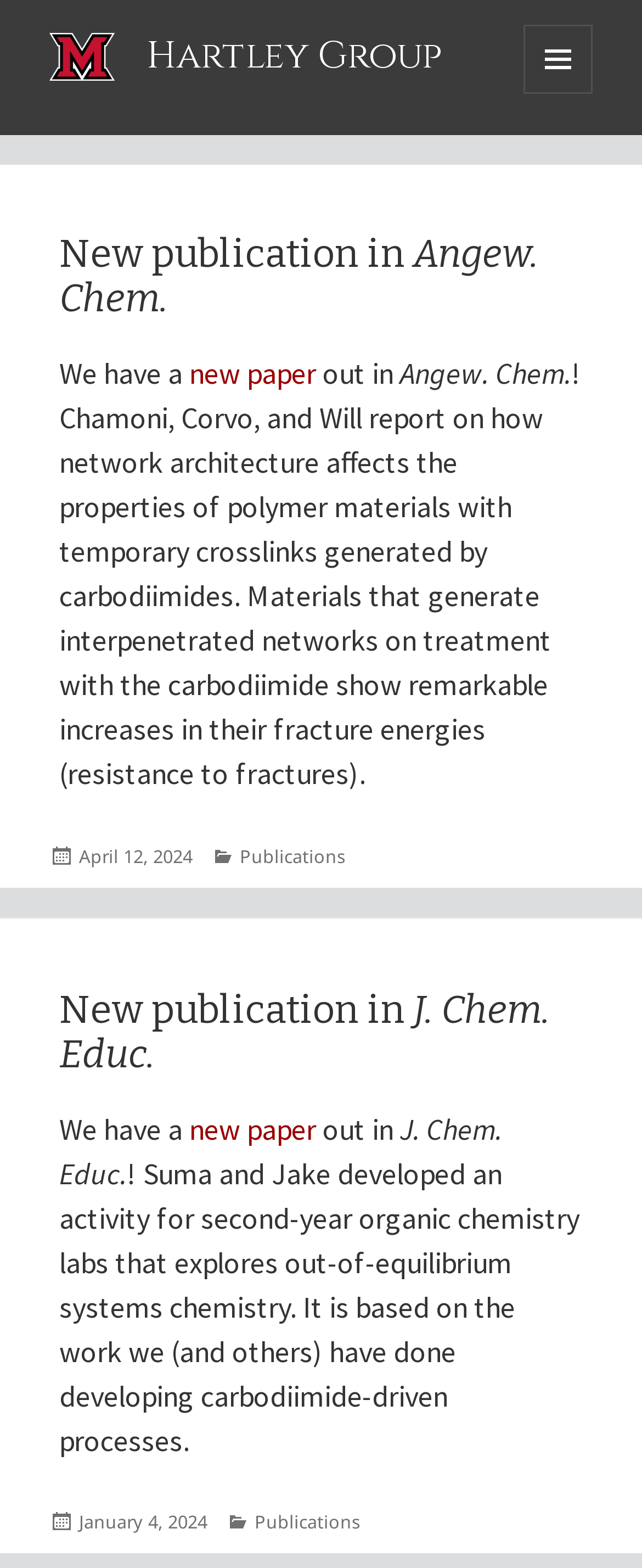How many news articles are displayed?
Please answer using one word or phrase, based on the screenshot.

2